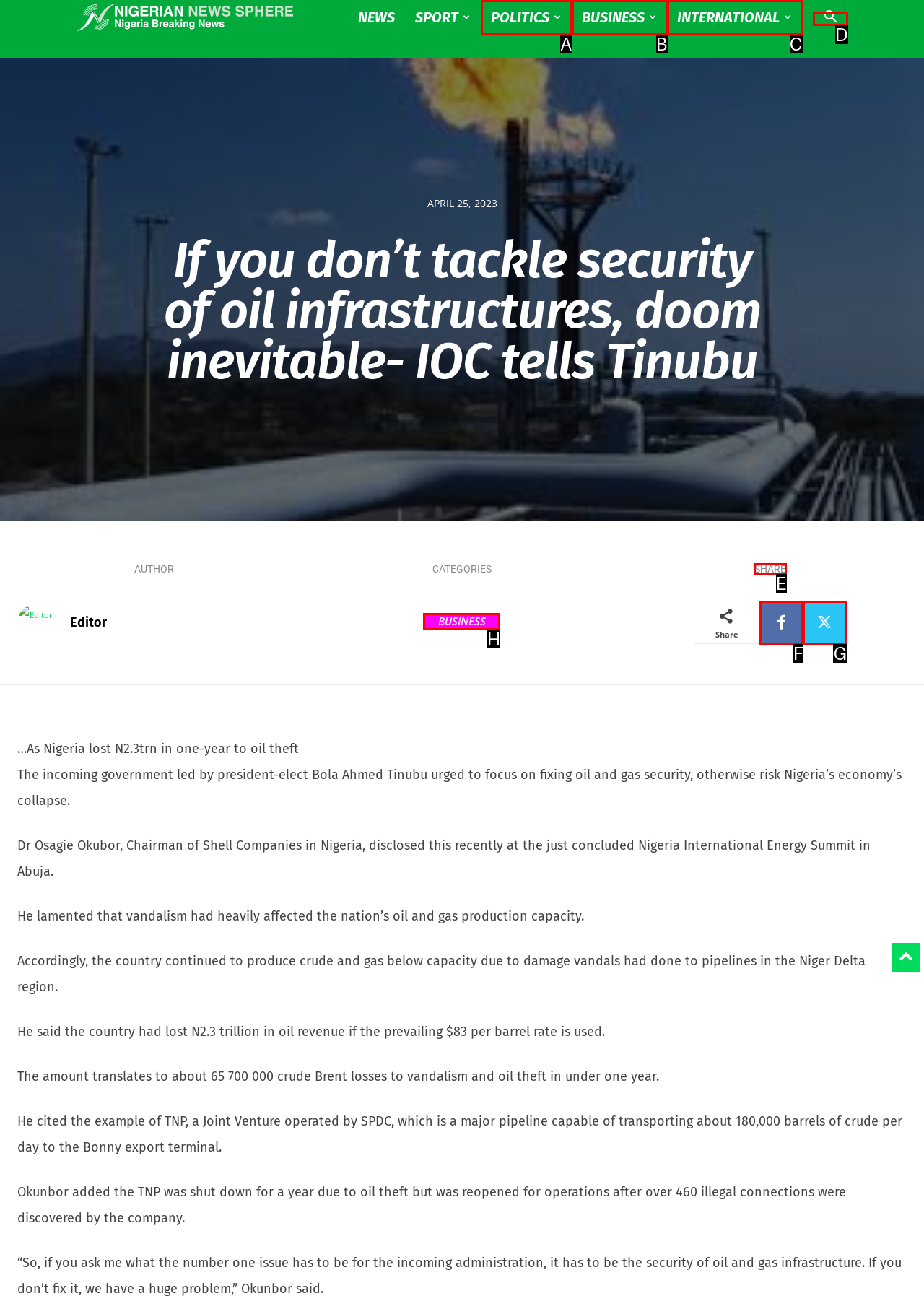Select the letter of the option that should be clicked to achieve the specified task: Share this news. Respond with just the letter.

E